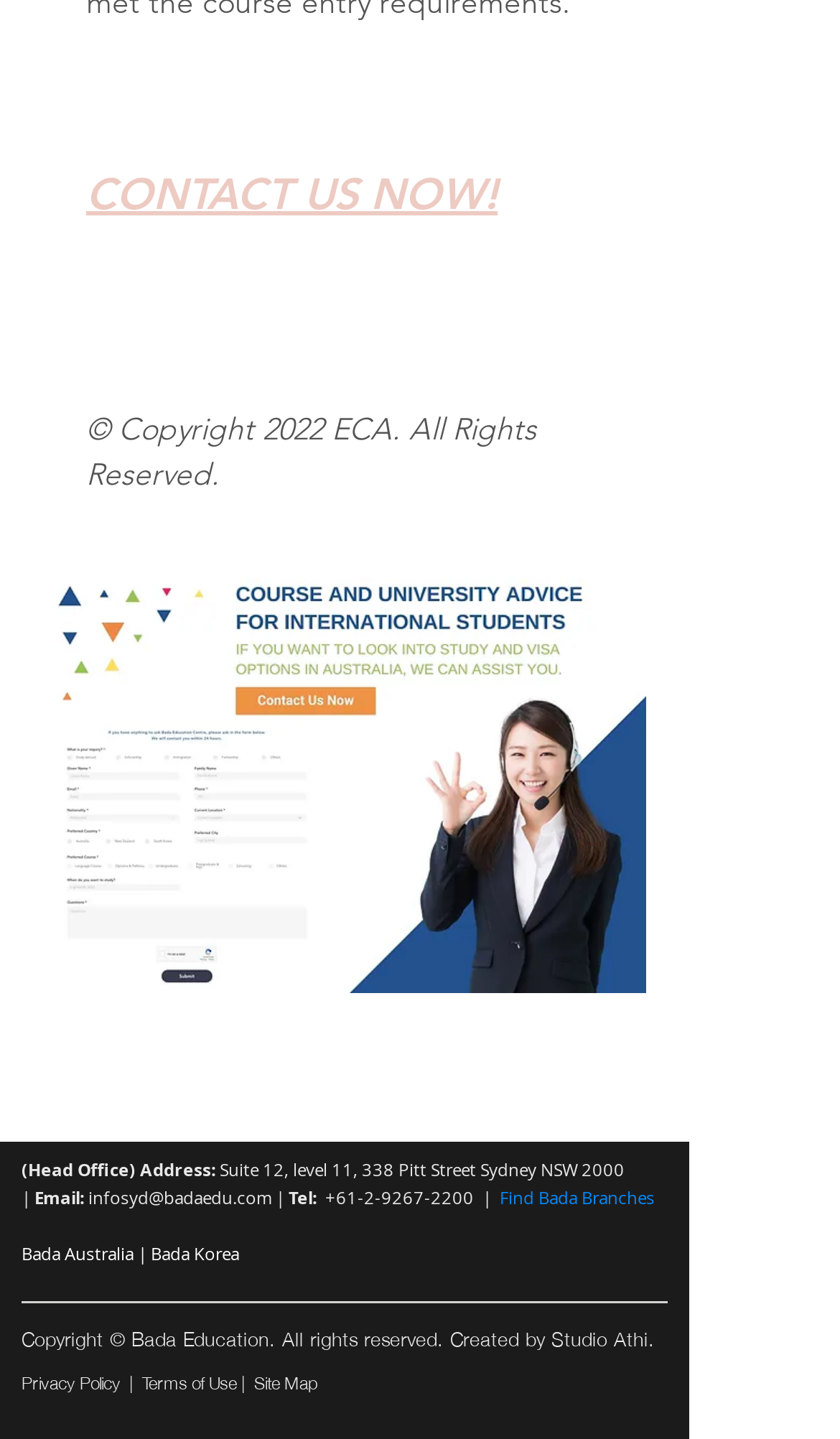With reference to the screenshot, provide a detailed response to the question below:
How many phone numbers are listed?

I counted the number of phone numbers by looking for the text elements that contain the label 'Tel:' and then found the adjacent link element that contains the phone number. There is only one phone number listed.